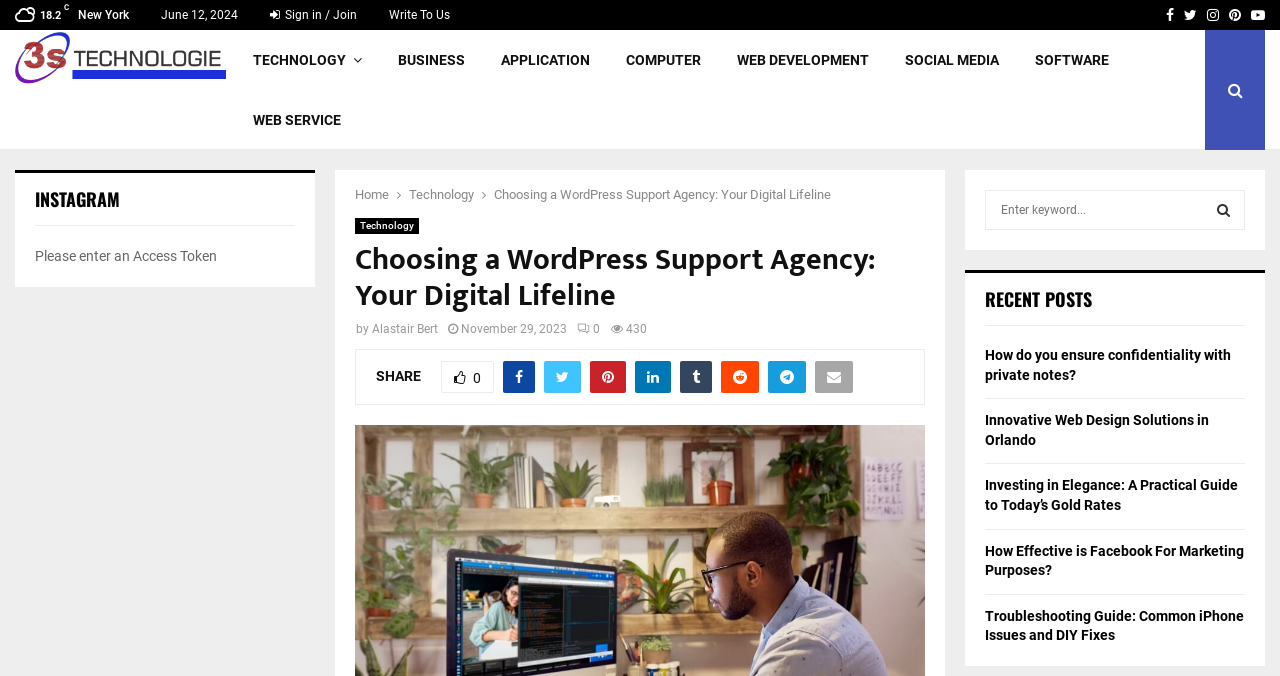What is the author of the article 'Choosing a WordPress Support Agency: Your Digital Lifeline'?
We need a detailed and meticulous answer to the question.

I found the author by looking at the link next to the 'by' text, which is 'Alastair Bert'.